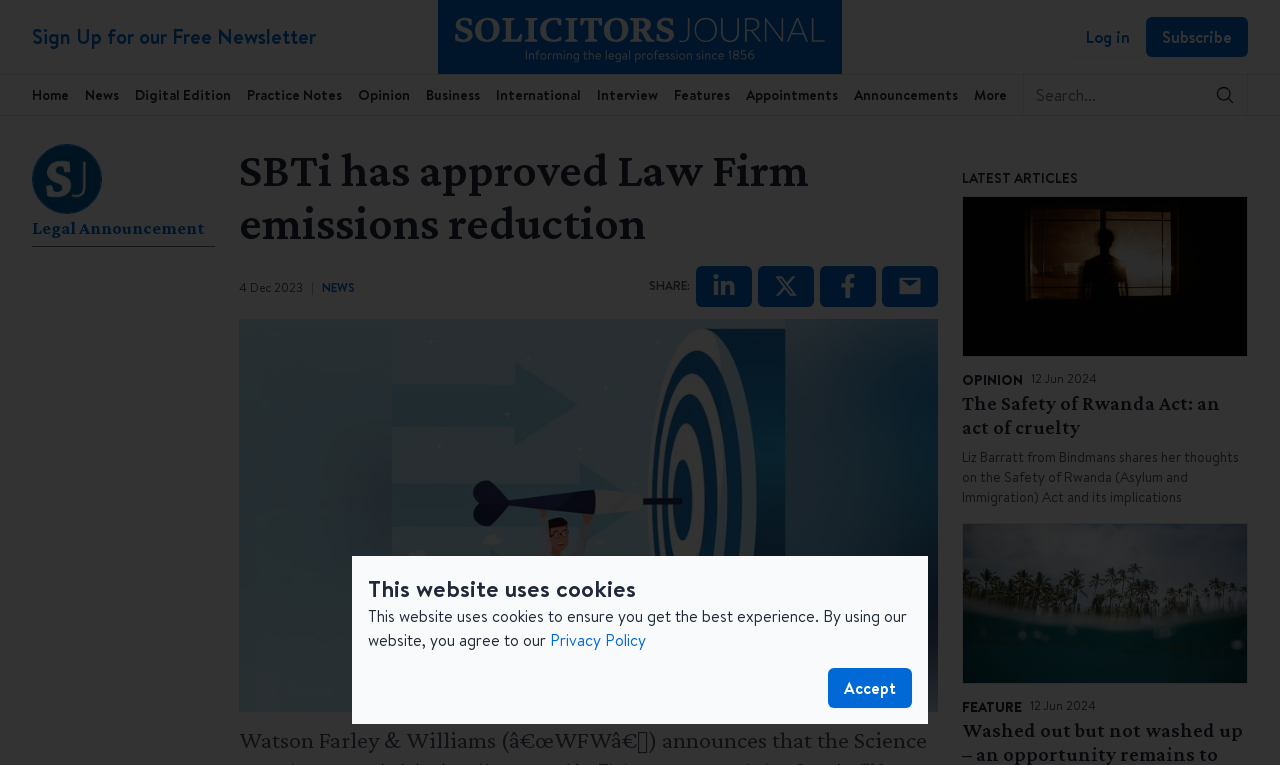Pinpoint the bounding box coordinates of the clickable element to carry out the following instruction: "Search for something."

[0.8, 0.098, 0.94, 0.15]